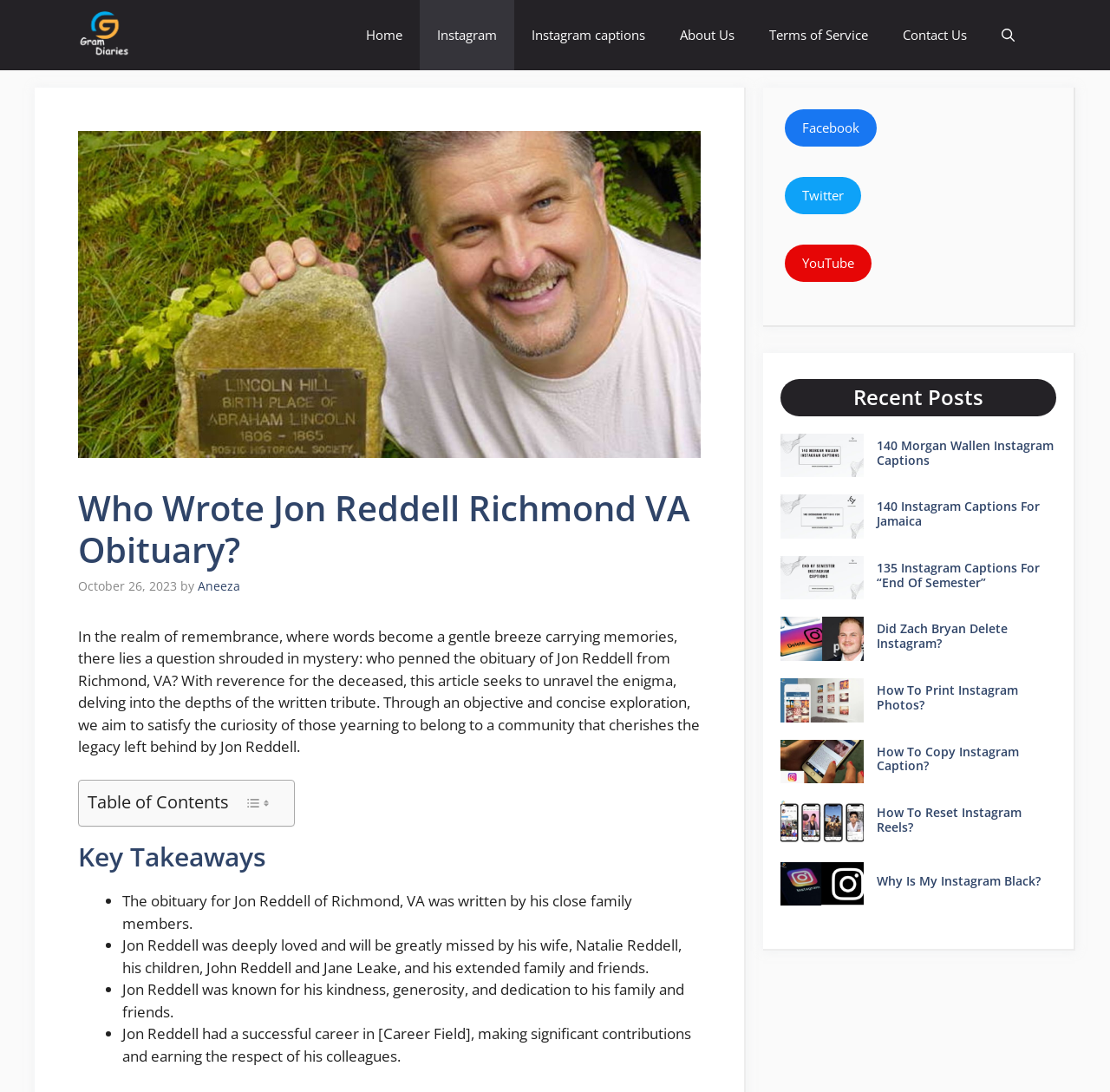What is the date of the article?
Based on the image, provide your answer in one word or phrase.

October 26, 2023